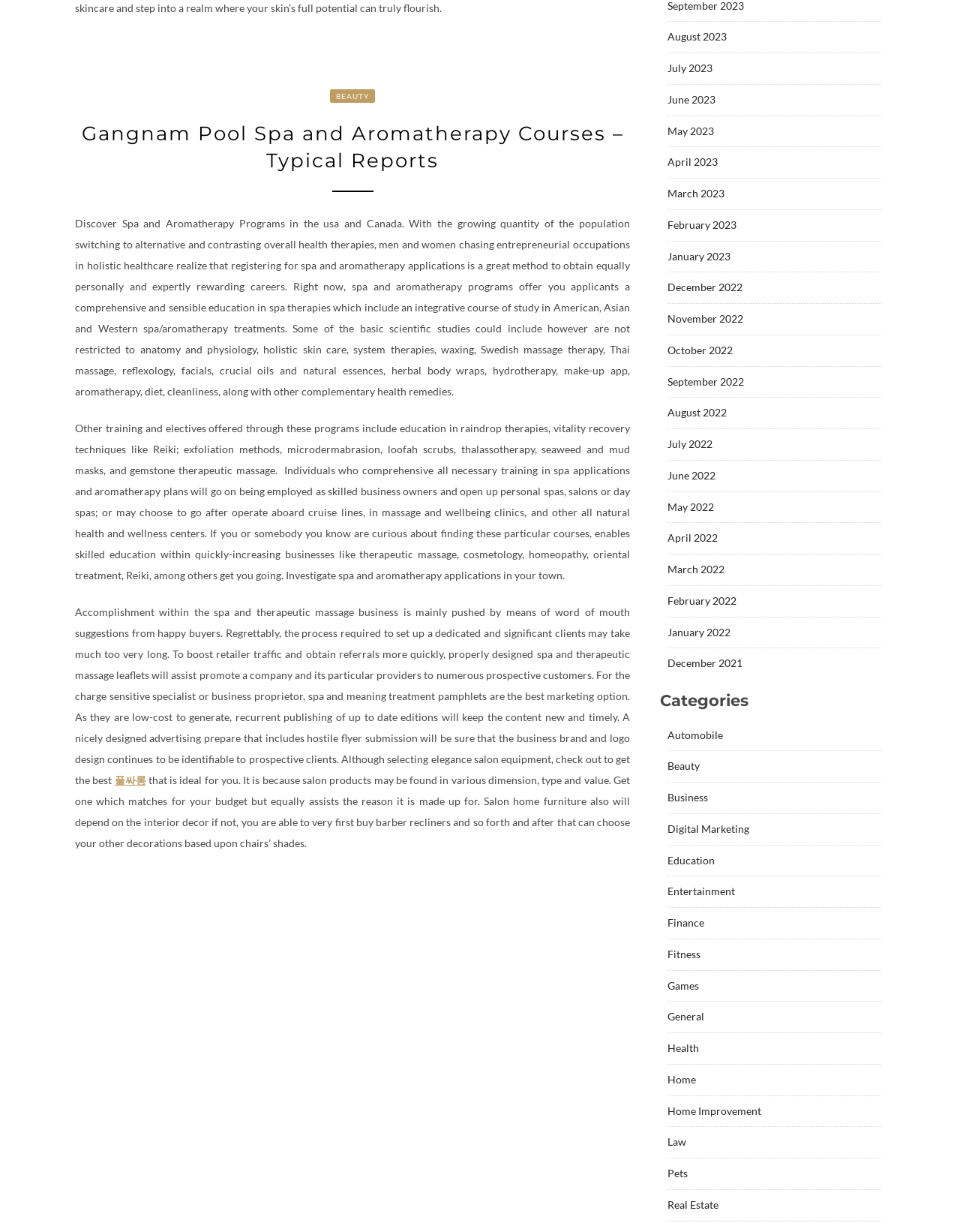Kindly determine the bounding box coordinates for the area that needs to be clicked to execute this instruction: "Explore spa and aromatherapy programs in the USA and Canada".

[0.078, 0.176, 0.656, 0.323]